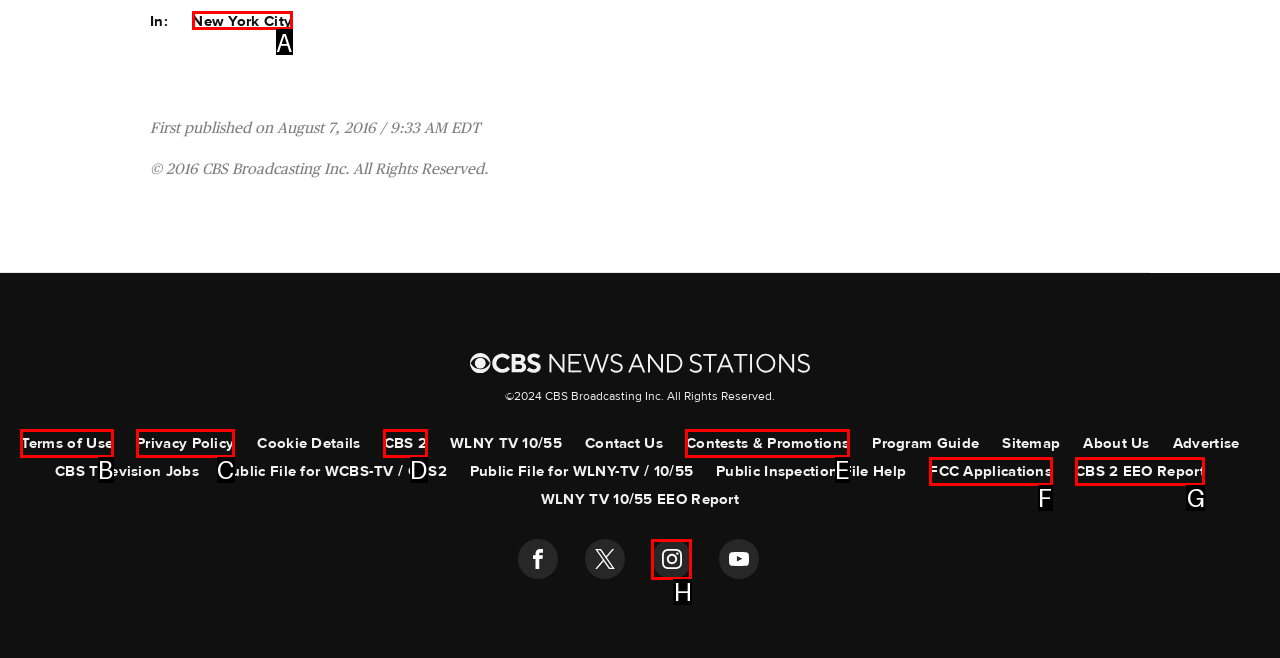Match the description: Week 52 of 2006 to one of the options shown. Reply with the letter of the best match.

None